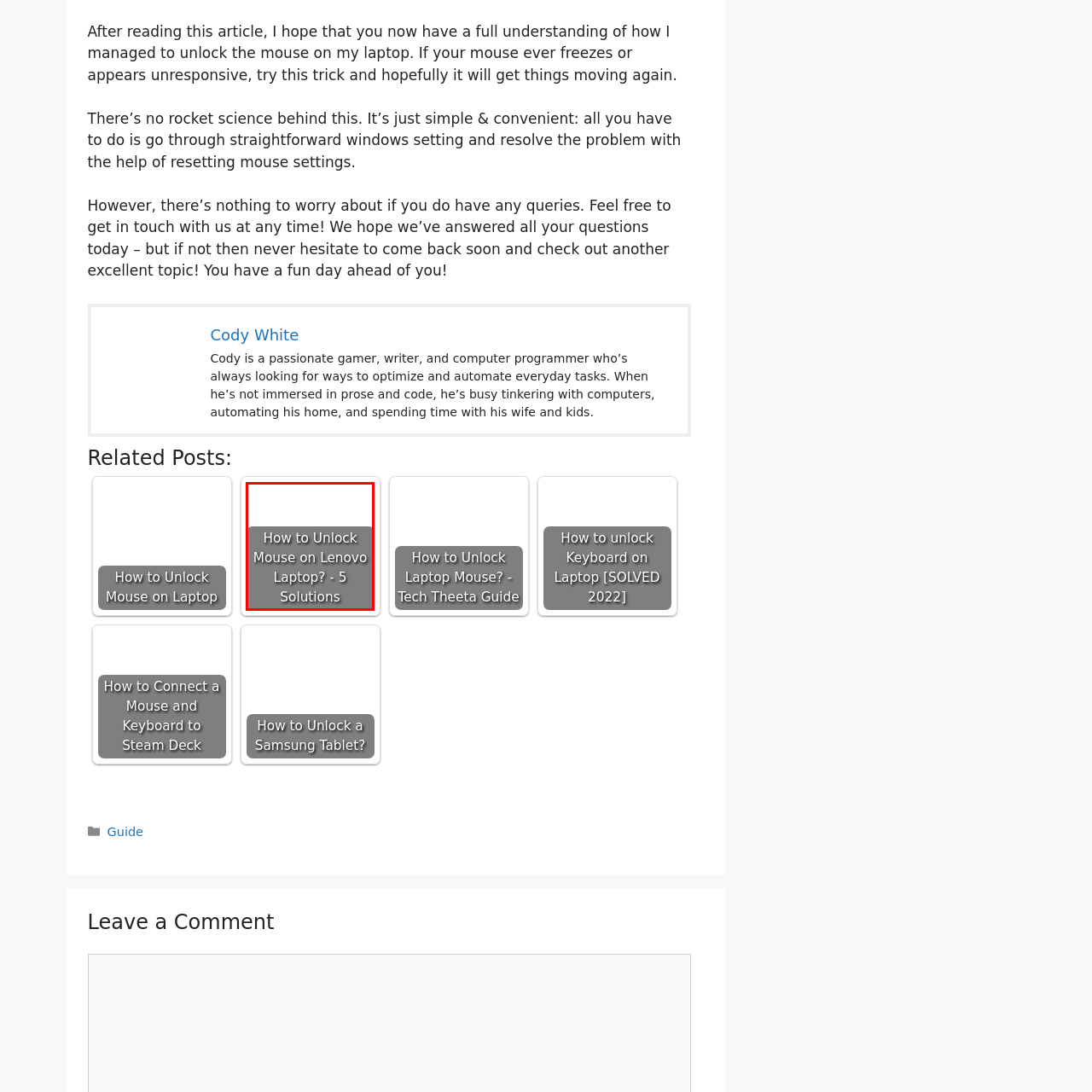What type of devices does the article focus on?
Look at the image surrounded by the red border and respond with a one-word or short-phrase answer based on your observation.

Lenovo laptops